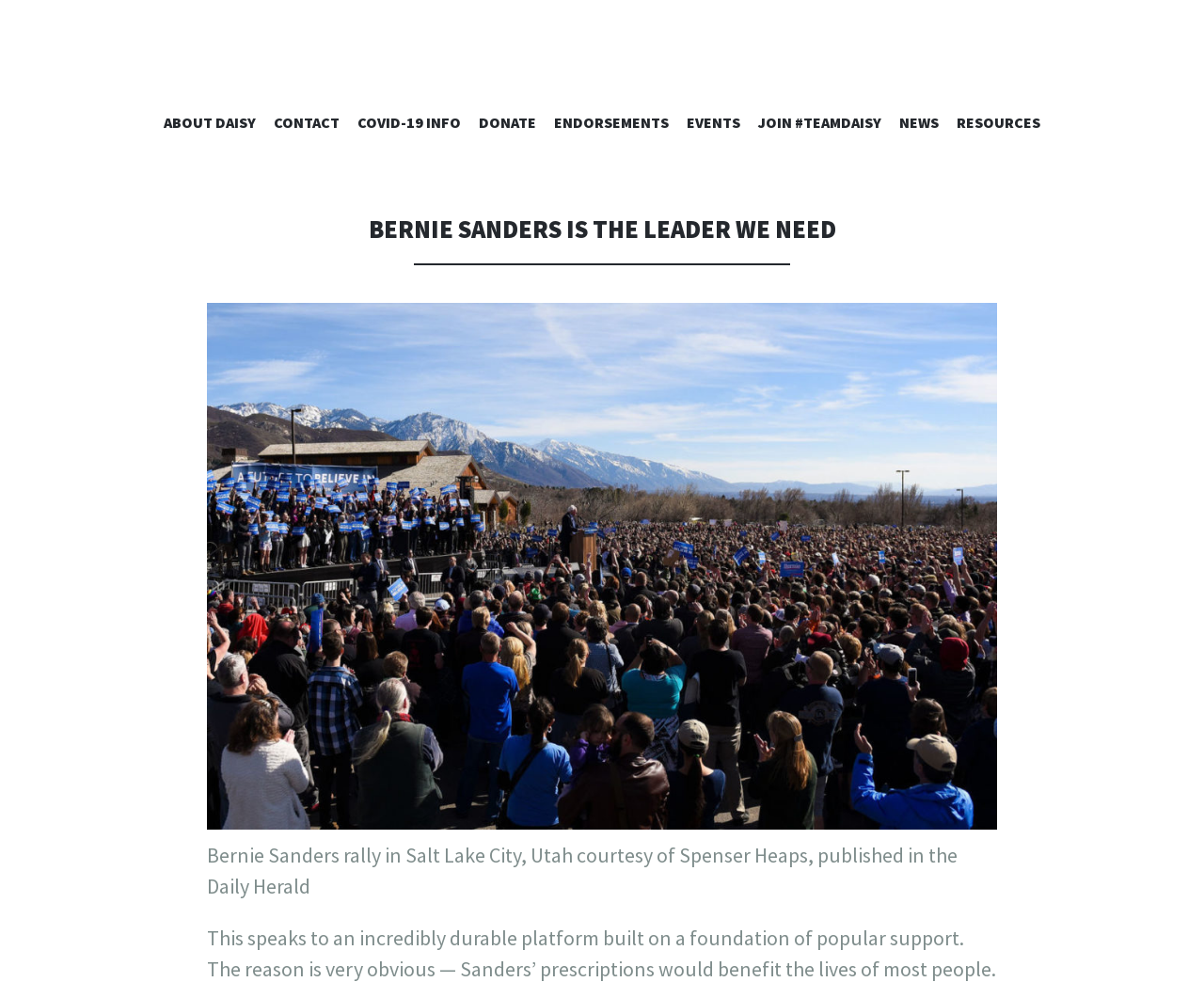Please locate the bounding box coordinates of the region I need to click to follow this instruction: "click on the link to learn about Daisy Thomas".

[0.136, 0.115, 0.212, 0.142]